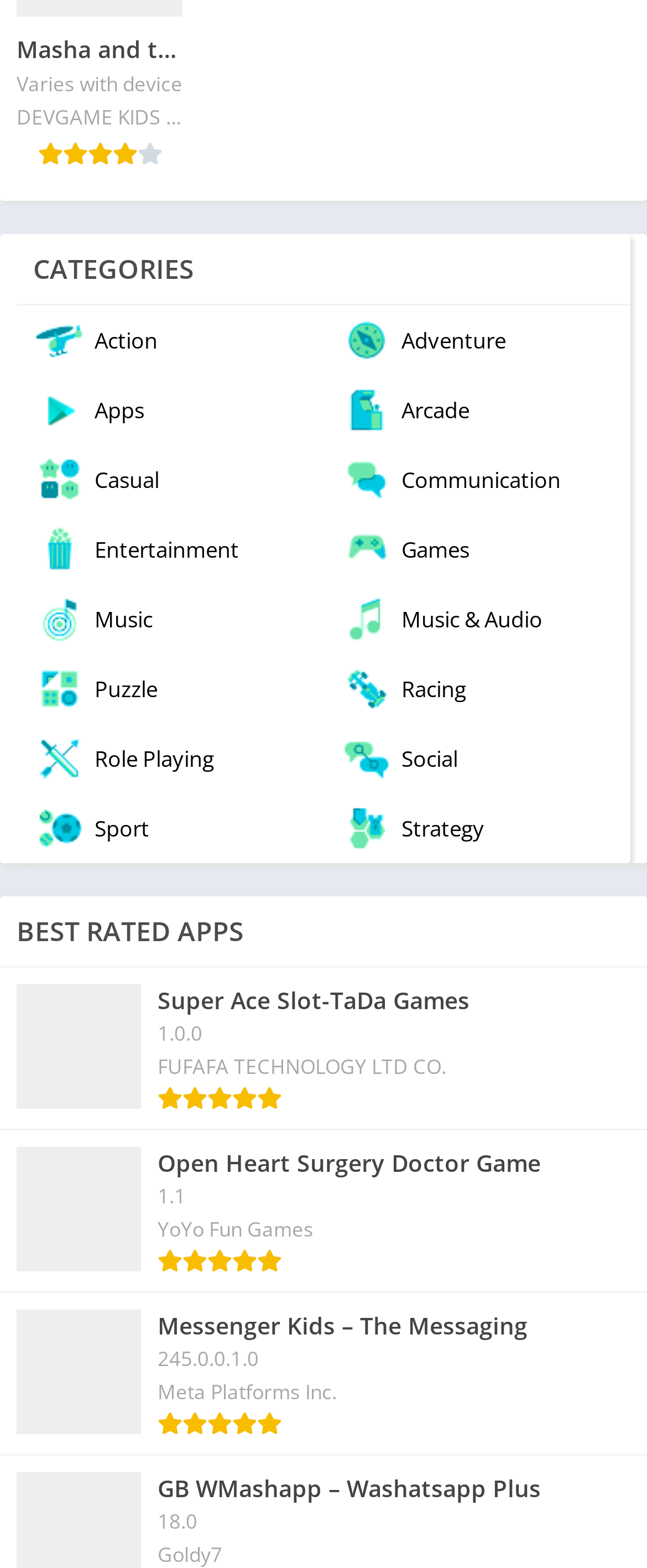Answer the question below using just one word or a short phrase: 
What is the name of the Facebook page?

DEVGAME.Kids